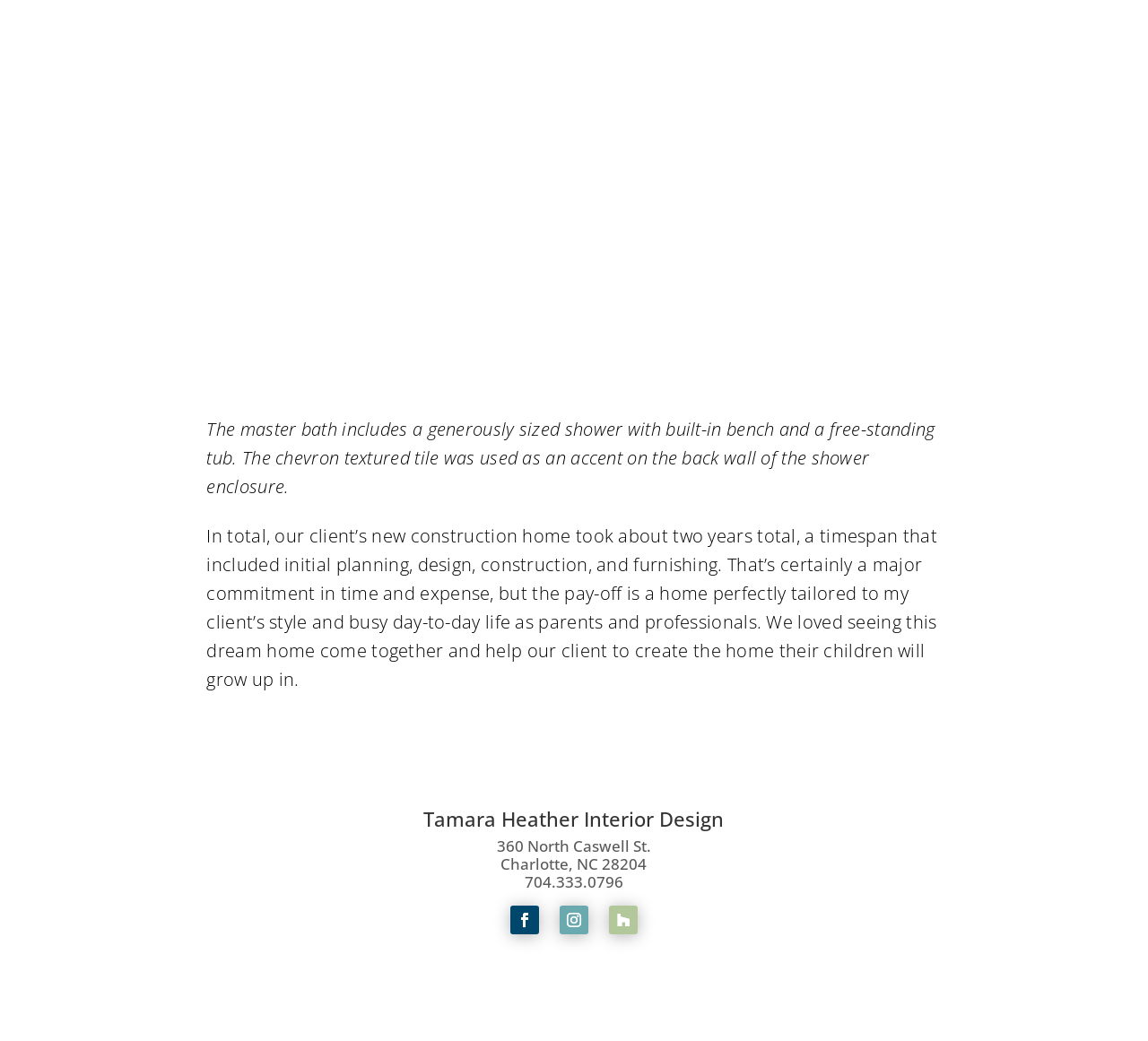Answer this question using a single word or a brief phrase:
What is the phone number of Tamara Heather Interior Design?

704.333.0796